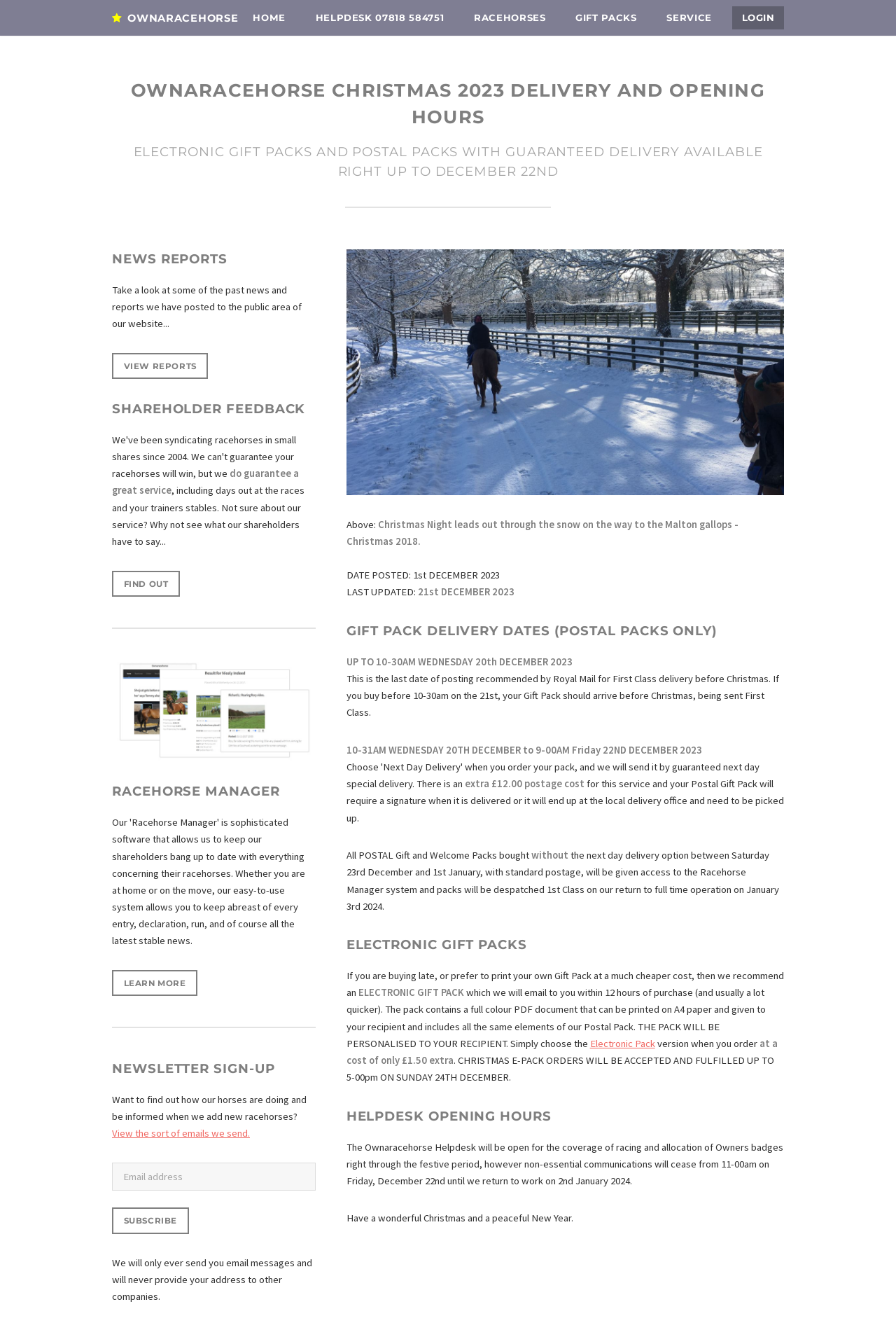Summarize the contents and layout of the webpage in detail.

This webpage is about Ownaracehorse, a platform that offers racehorse ownership and gift packs. At the top, there is a heading with the company's logo and a navigation menu with links to different sections, including "Home", "Helpdesk", "Racehorses", "Gift Packs", "Service", and "Login".

Below the navigation menu, there is a heading that announces the company's Christmas 2023 delivery and opening hours. A paragraph of text explains that electronic gift packs and postal packs with guaranteed delivery are available until December 22nd.

Further down, there is a section with a heading "News Reports" and a link to view reports. Below this, there is a section with a heading "Shareholder Feedback" and a paragraph of text that mentions the company's service, including days out at the races and visits to trainers' stables.

On the right side of the page, there is an image of Malton in the snow, with a caption that describes the scene. Below the image, there is a section with a heading "Gift Pack Delivery Dates" that explains the last dates for posting gift packs to arrive before Christmas.

The page also has a section with a heading "Electronic Gift Packs" that explains the option to purchase an electronic gift pack, which can be printed at home and personalized to the recipient. Additionally, there is a section with a heading "Helpdesk Opening Hours" that announces the helpdesk's hours of operation during the festive period.

Throughout the page, there are various links and buttons, including a link to view reports, a link to find out more about shareholder feedback, a link to learn more about the racehorse manager, and a button to subscribe to a newsletter.